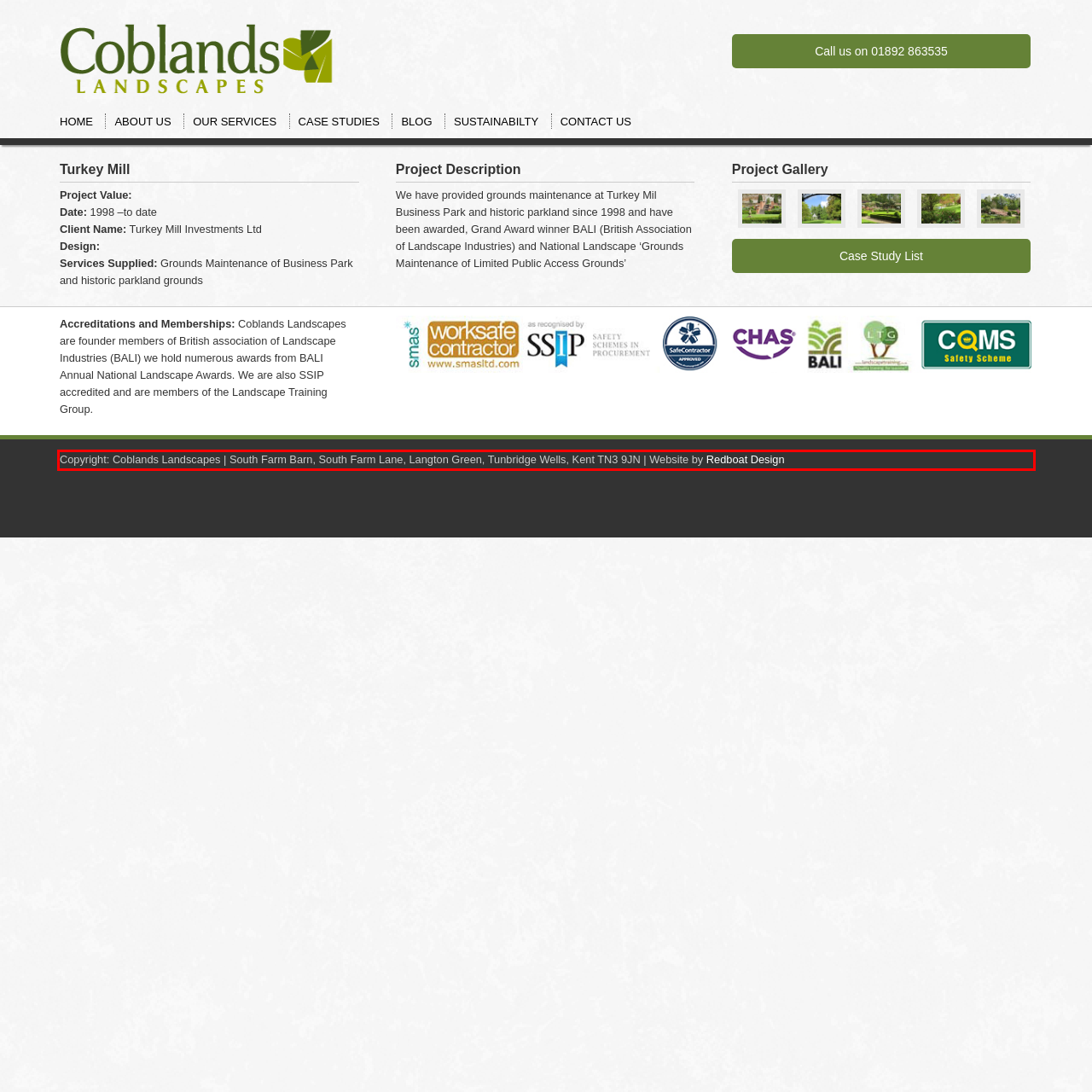Given a screenshot of a webpage containing a red bounding box, perform OCR on the text within this red bounding box and provide the text content.

Copyright: Coblands Landscapes | South Farm Barn, South Farm Lane, Langton Green, Tunbridge Wells, Kent TN3 9JN | Website by Redboat Design